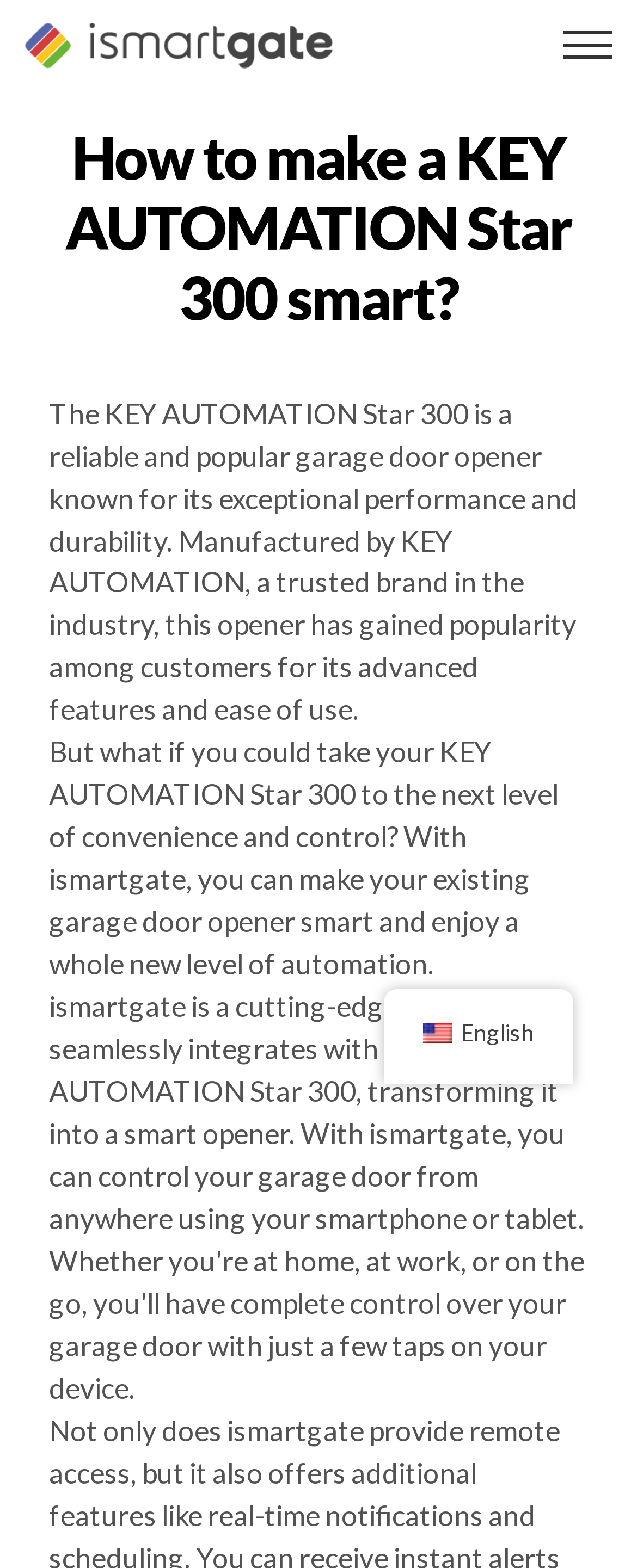Given the element description "More info", identify the bounding box of the corresponding UI element.

[0.449, 0.002, 0.626, 0.022]